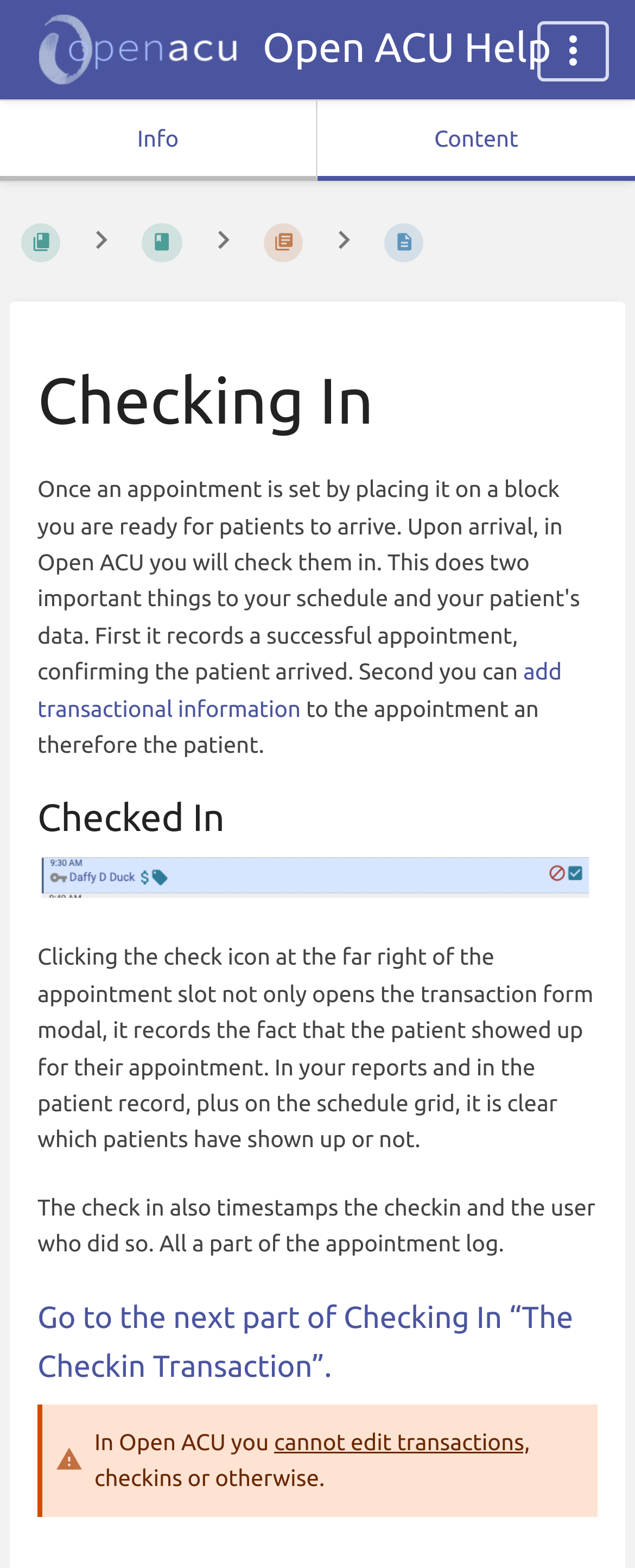Find and provide the bounding box coordinates for the UI element described with: "Checking In".

[0.588, 0.135, 0.686, 0.174]